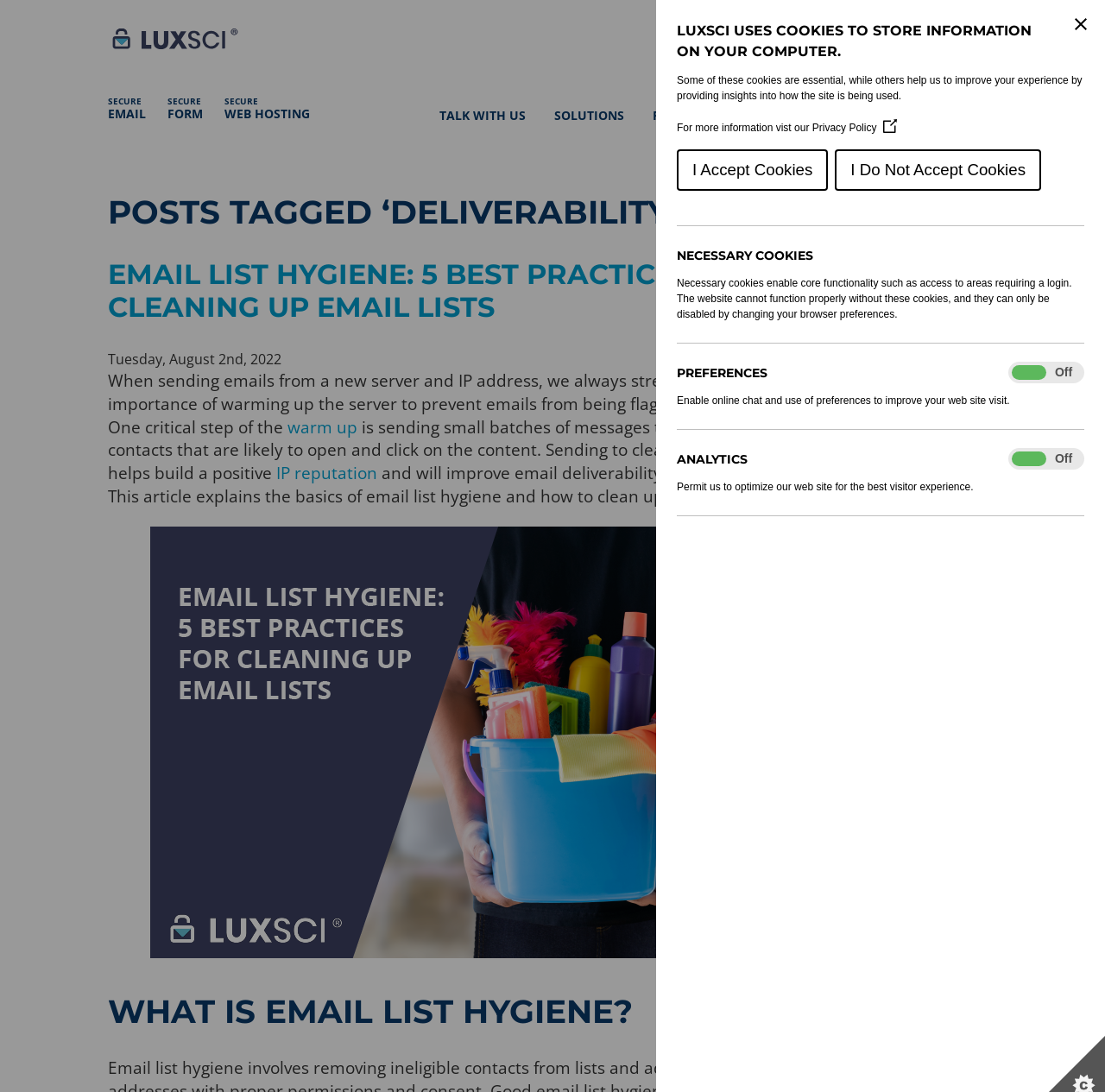Kindly provide the bounding box coordinates of the section you need to click on to fulfill the given instruction: "Click the 'Twitter' link".

[0.765, 0.576, 0.79, 0.596]